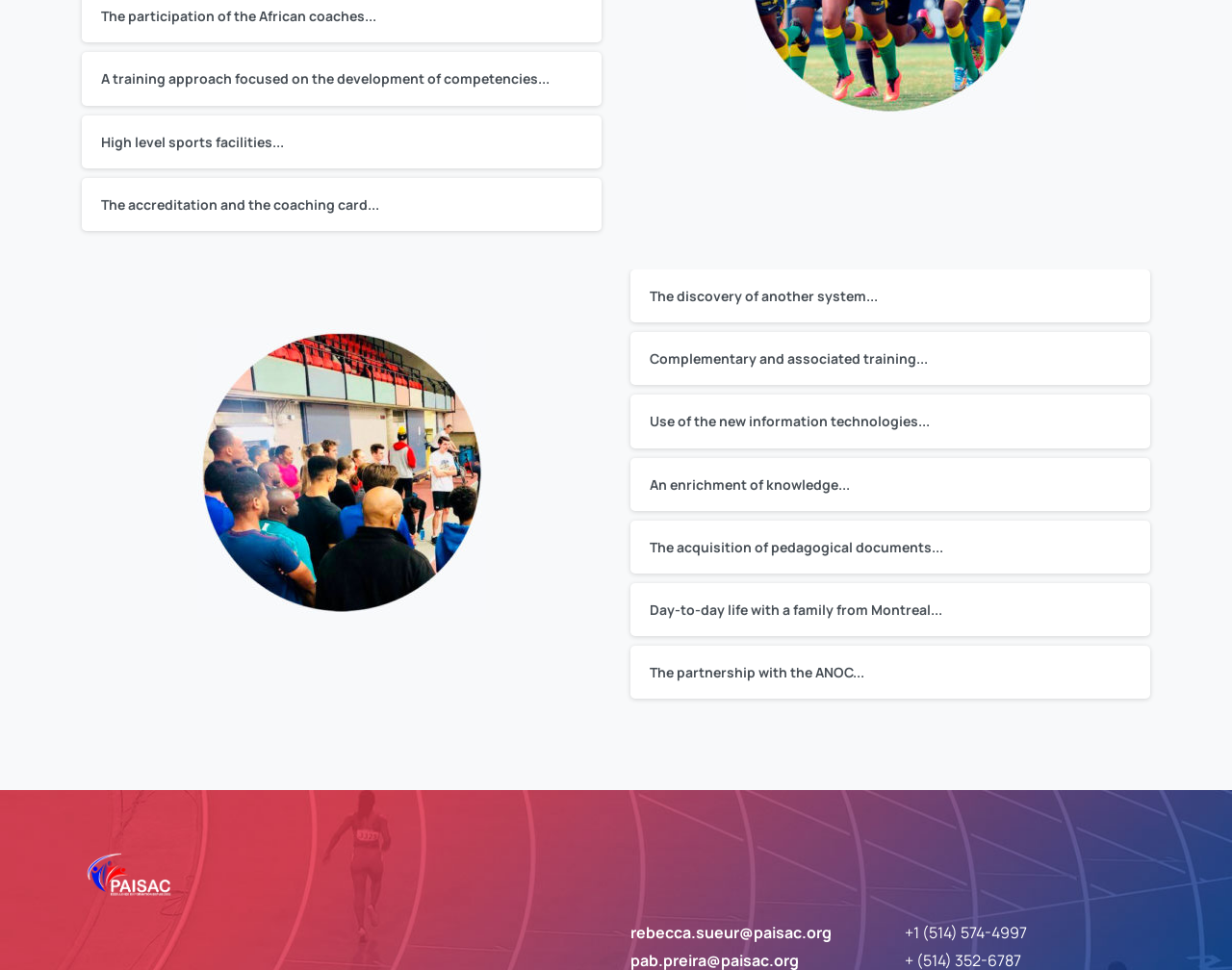Find the bounding box coordinates for the element described here: "rebecca.sueur@paisac.org".

[0.512, 0.95, 0.675, 0.972]